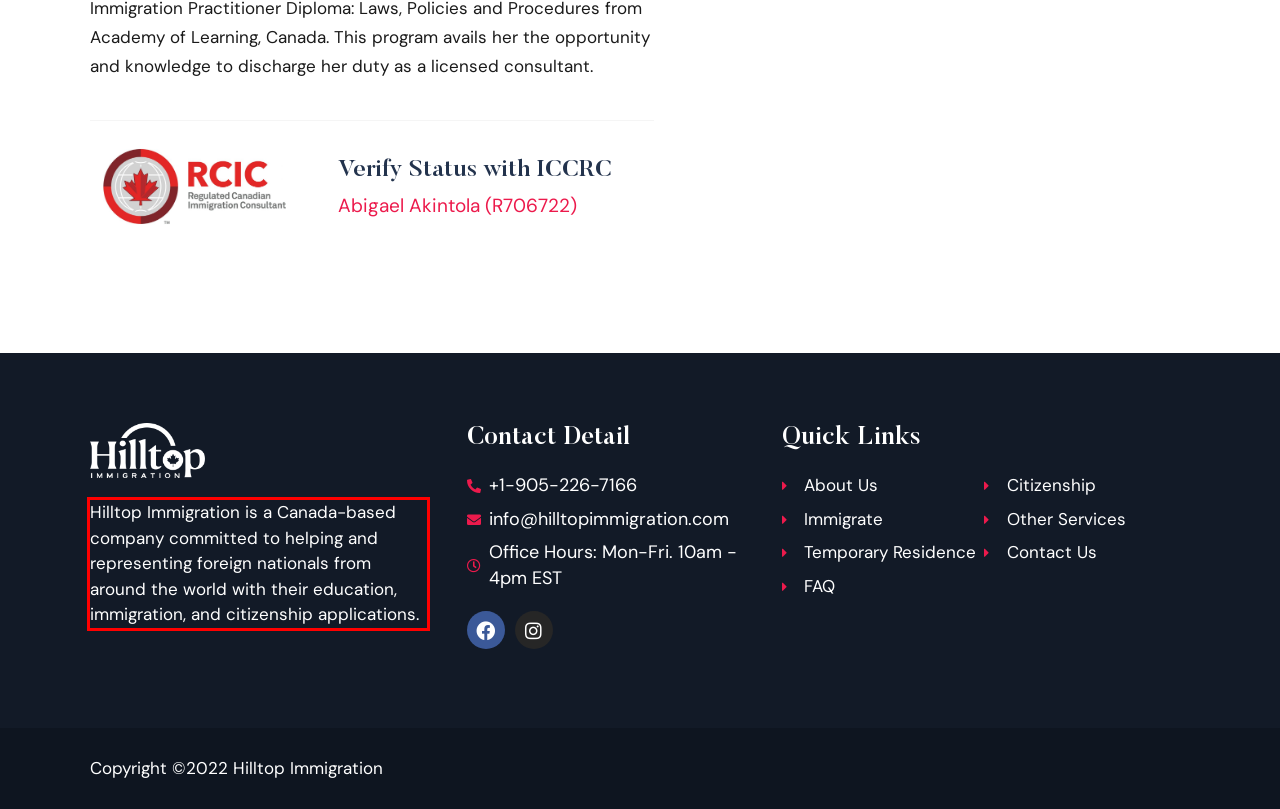Inspect the webpage screenshot that has a red bounding box and use OCR technology to read and display the text inside the red bounding box.

Hilltop Immigration is a Canada-based company committed to helping and representing foreign nationals from around the world with their education, immigration, and citizenship applications.